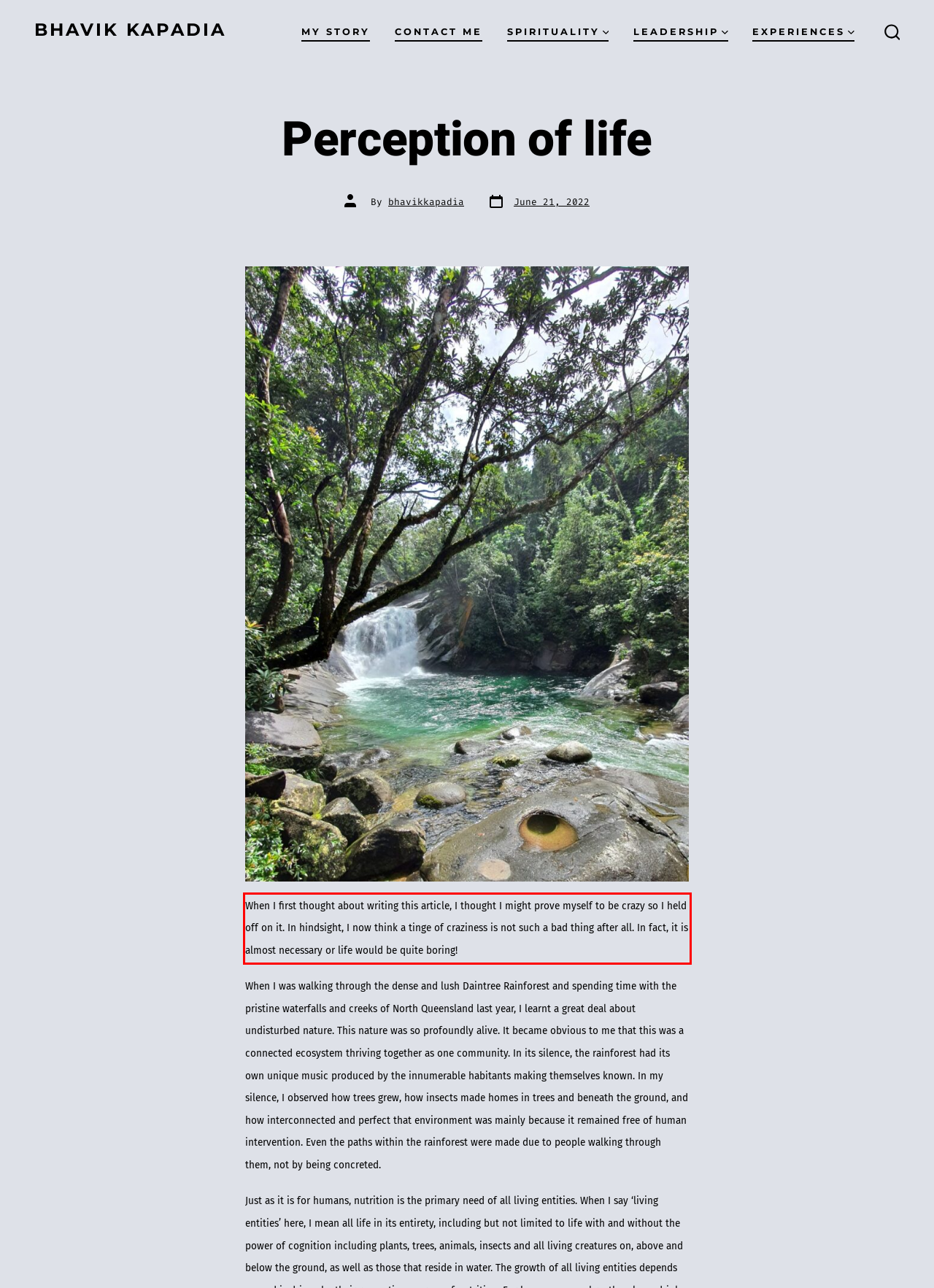You are provided with a screenshot of a webpage that includes a red bounding box. Extract and generate the text content found within the red bounding box.

When I first thought about writing this article, I thought I might prove myself to be crazy so I held off on it. In hindsight, I now think a tinge of craziness is not such a bad thing after all. In fact, it is almost necessary or life would be quite boring!